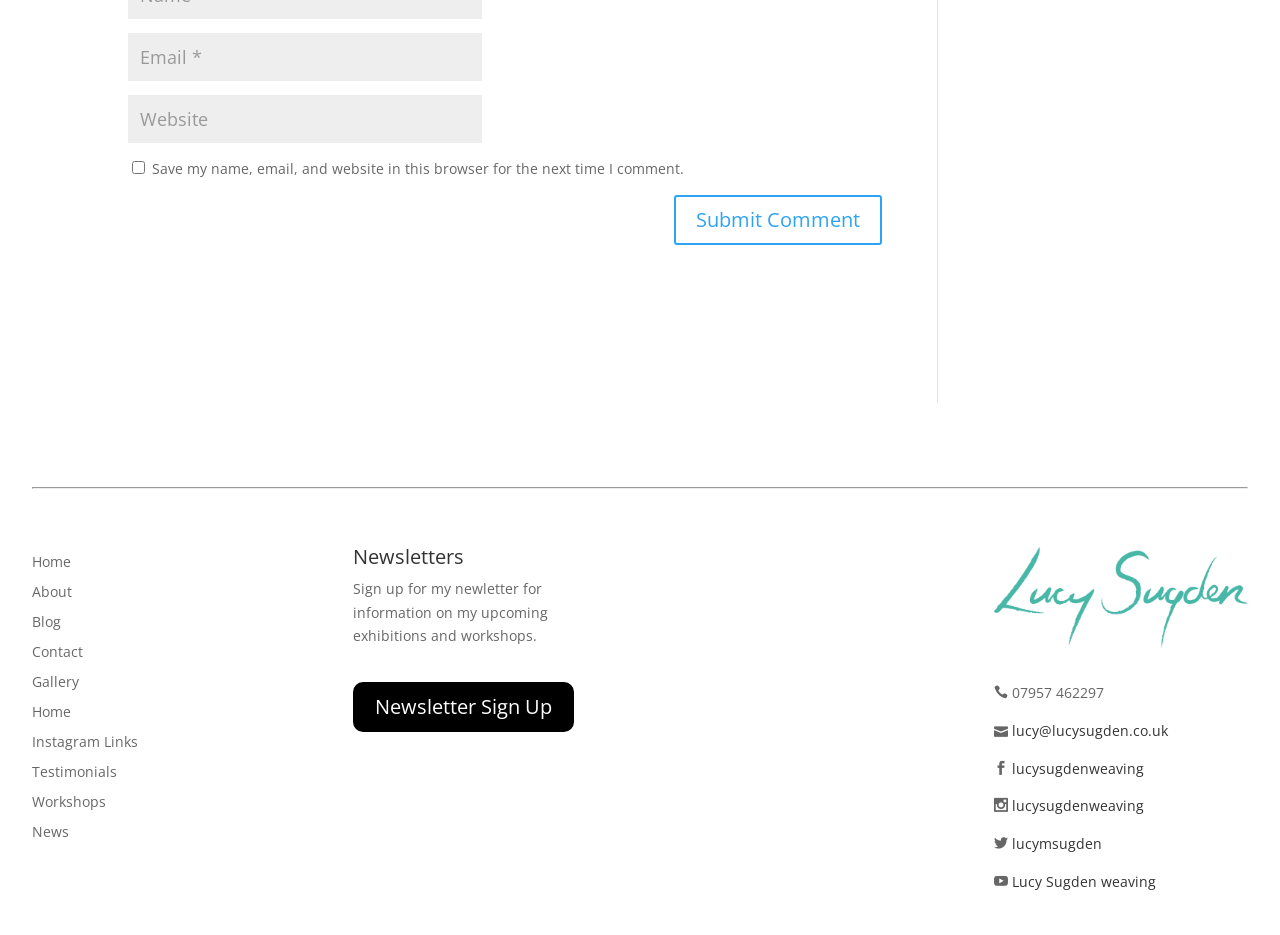Determine the bounding box coordinates (top-left x, top-left y, bottom-right x, bottom-right y) of the UI element described in the following text: name="submit" value="Submit Comment"

[0.527, 0.208, 0.689, 0.262]